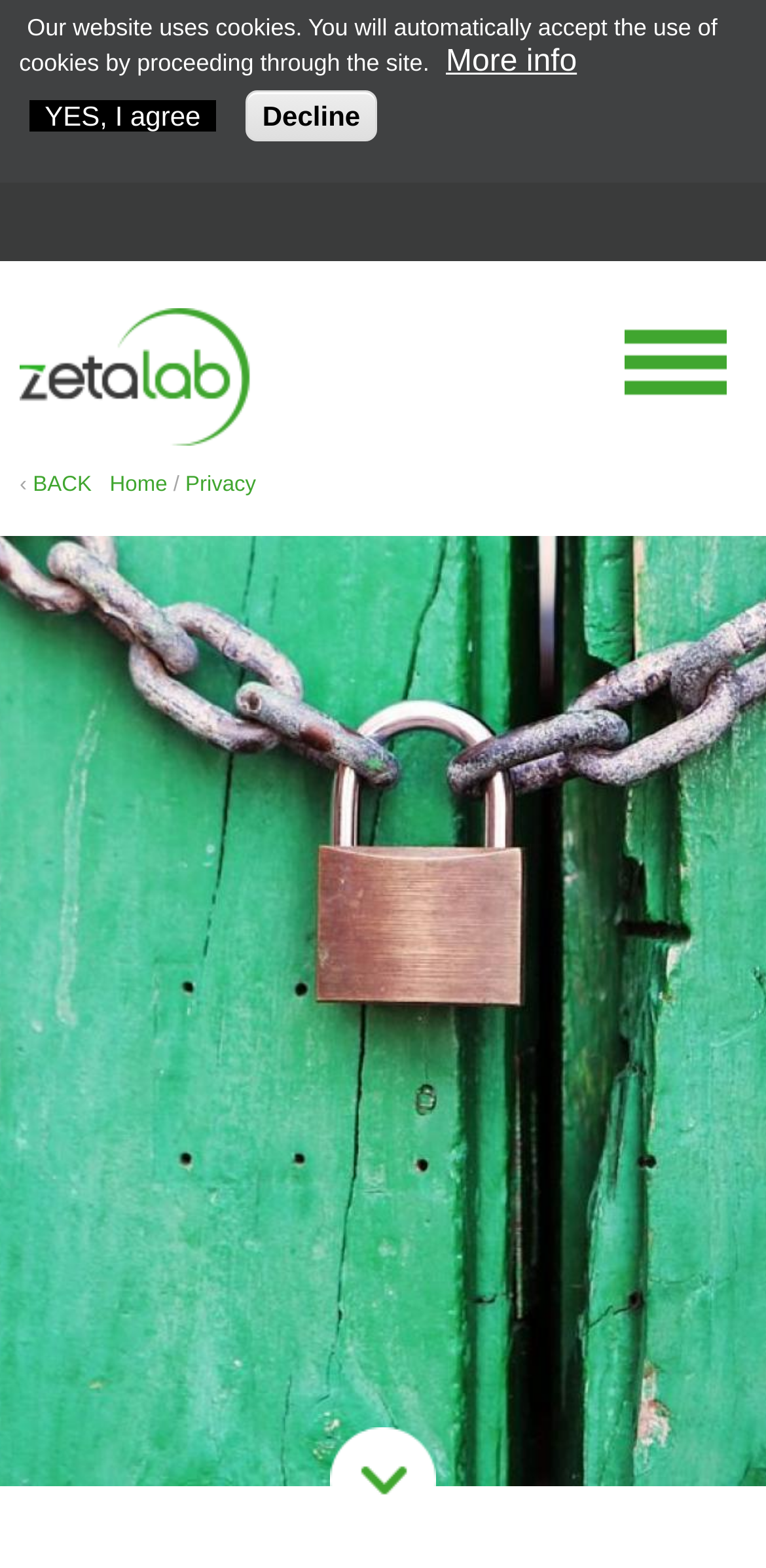What is the text above the 'YES, I agree' button?
Offer a detailed and exhaustive answer to the question.

The text above the 'YES, I agree' button is 'Our website uses cookies. You will automatically accept the use of cookies by proceeding through the site.', which provides information about the website's use of cookies.